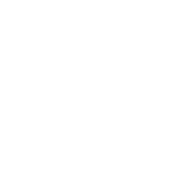Explain the image in a detailed and descriptive way.

The image represents a simple graphic or icon, likely related to one of the articles or posts available on the page. Given the context, it may serve as a visual element within the section titled "Related Posts," which showcases various topics such as "Midea Aircon," "Sniper 150 Modified," and "Potchi." This suggests a focus on consumer products or modifications, which could engage readers interested in these subjects. The design is possibly minimalist, intended to complement the text without overwhelming the viewer, ensuring that the key information remains easily digestible as part of the overall layout.